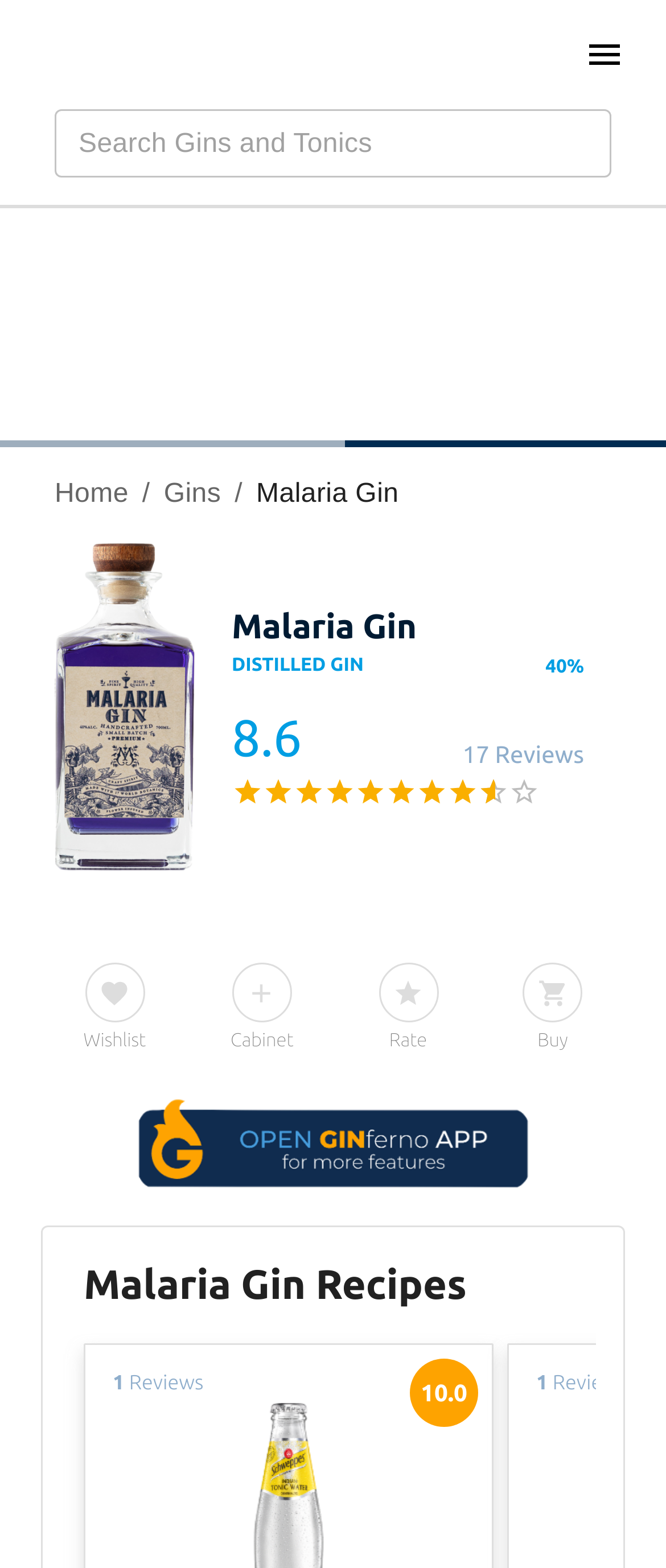Please identify the bounding box coordinates of the area that needs to be clicked to follow this instruction: "Rate Malaria Gin".

[0.568, 0.614, 0.658, 0.652]